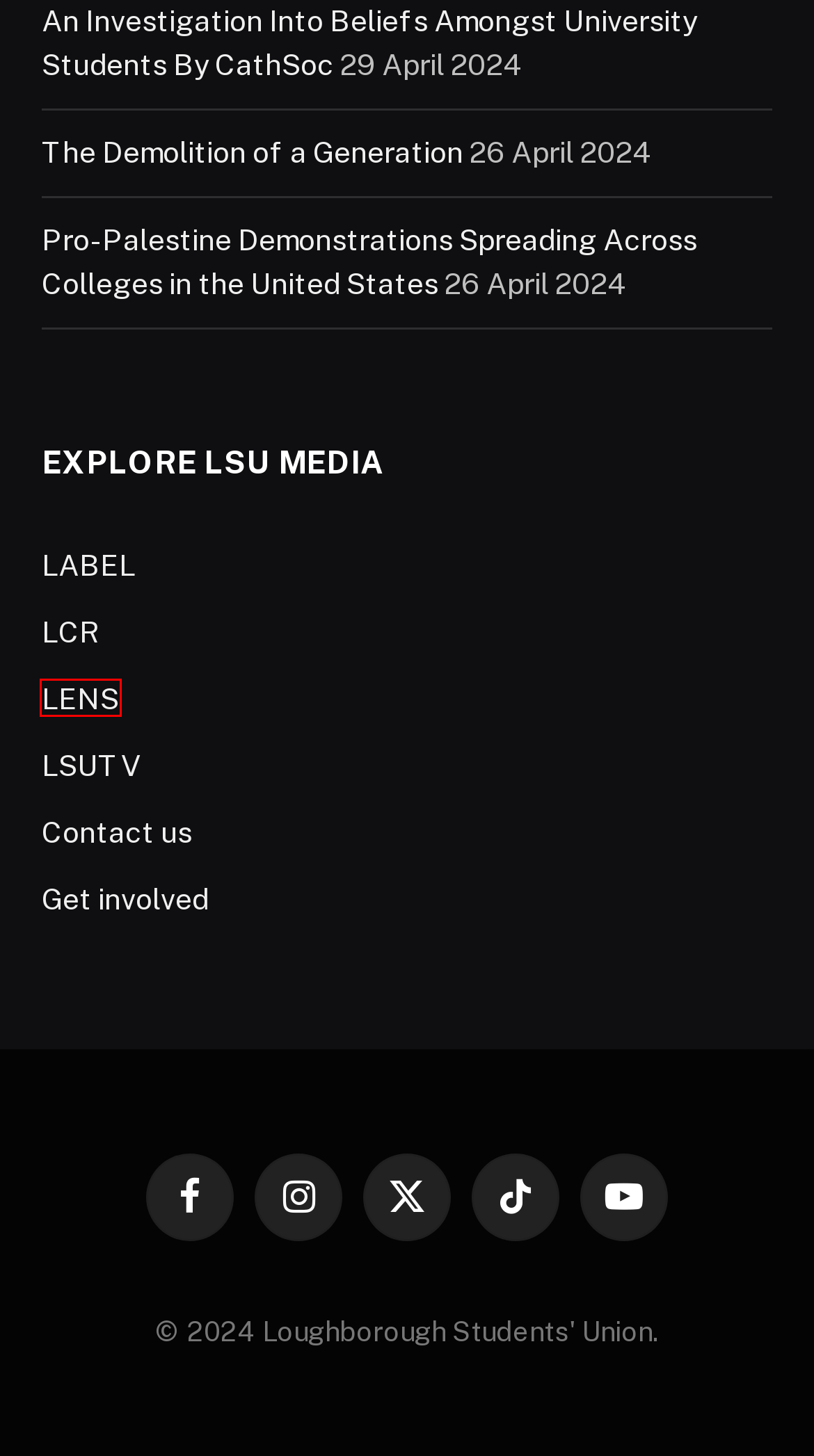Evaluate the webpage screenshot and identify the element within the red bounding box. Select the webpage description that best fits the new webpage after clicking the highlighted element. Here are the candidates:
A. Contact us – LSU Media
B. LCR – LSU Media
C. Get involved – LSU Media
D. LSUTV – LSU Media
E. An Investigation Into Beliefs Amongst University Students By CathSoc – LSU Media
F. LENS – LSU Media
G. The Demolition of a Generation – LSU Media
H. LABEL – LSU Media

F